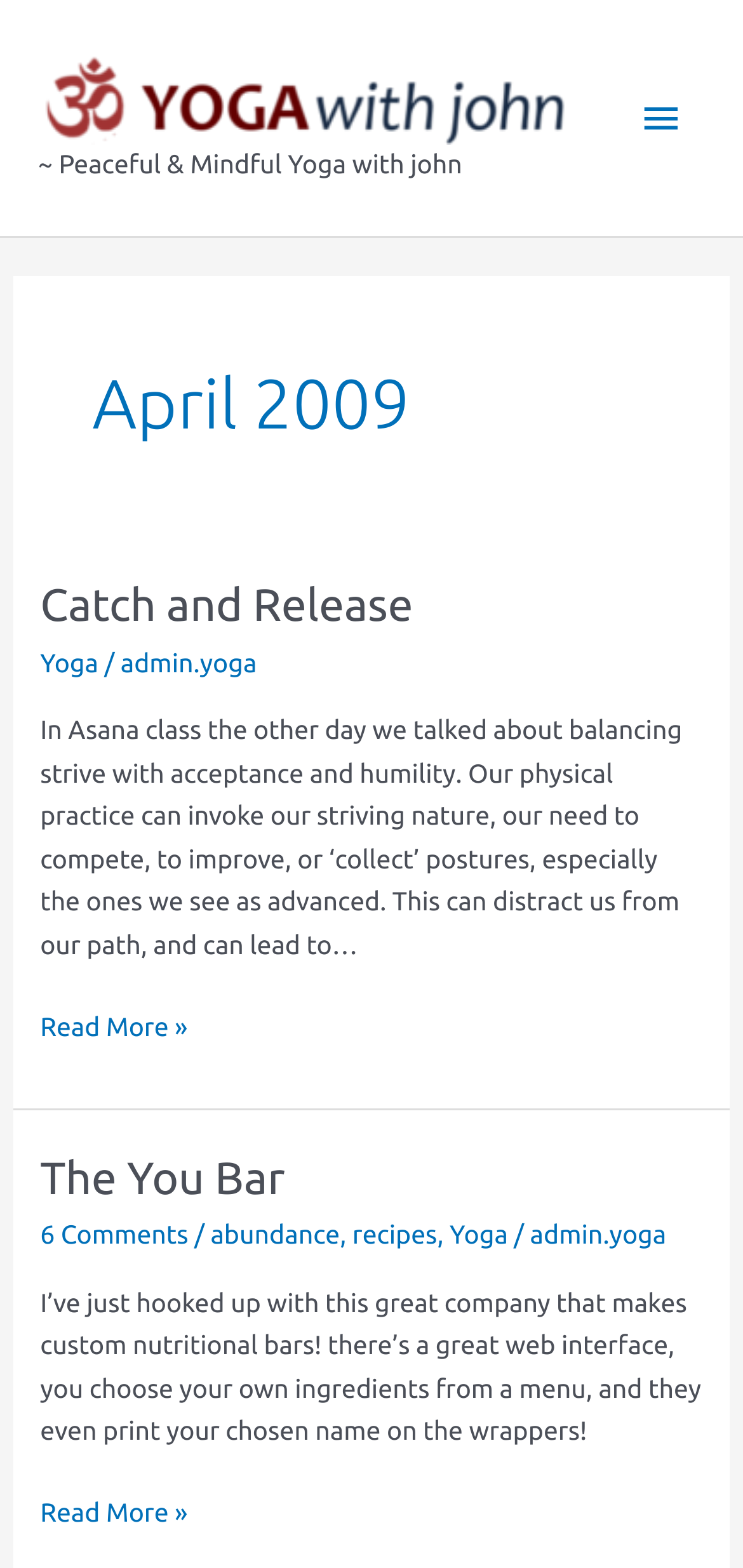Pinpoint the bounding box coordinates of the area that must be clicked to complete this instruction: "Open the main menu".

[0.83, 0.046, 0.949, 0.105]